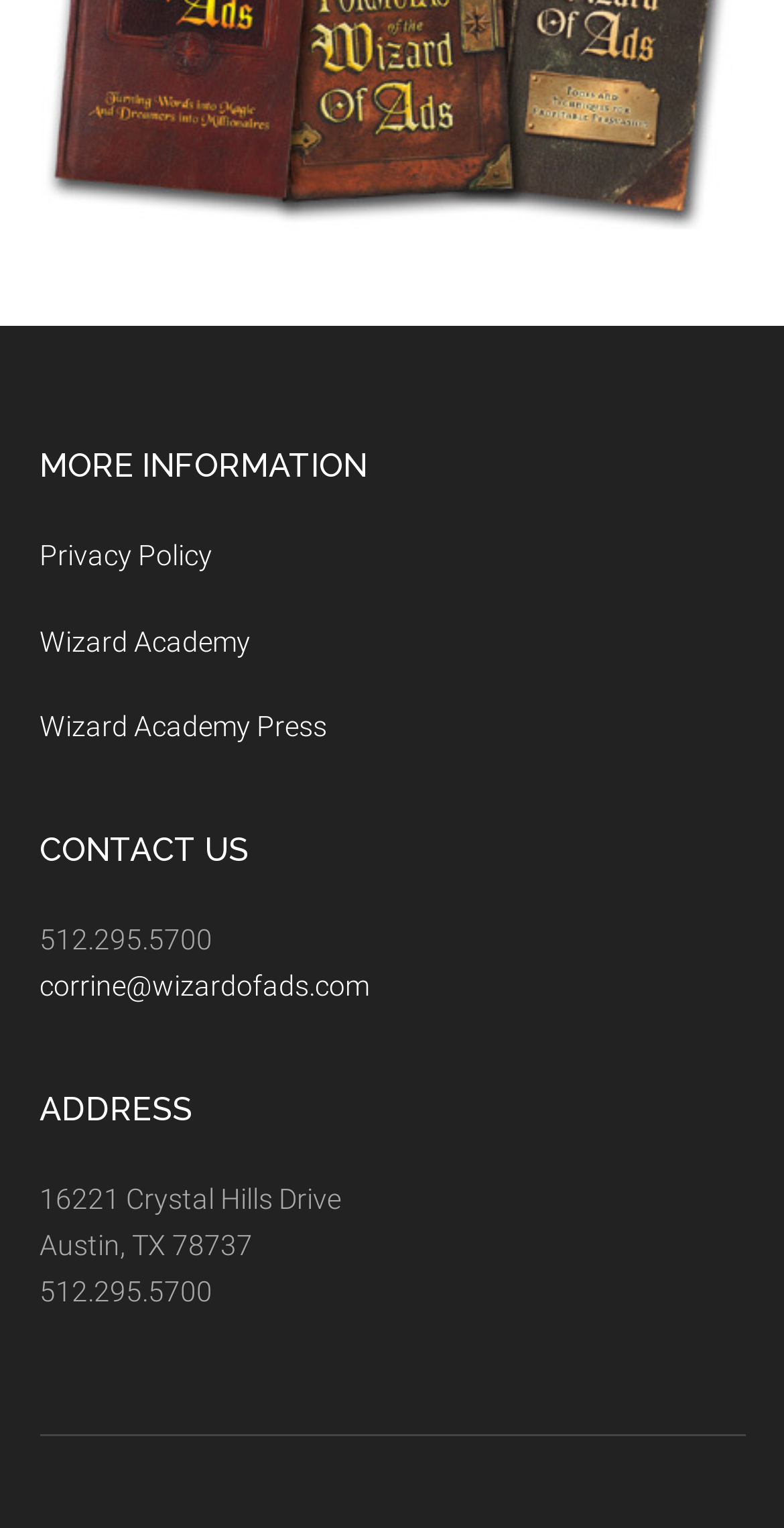Identify the bounding box for the given UI element using the description provided. Coordinates should be in the format (top-left x, top-left y, bottom-right x, bottom-right y) and must be between 0 and 1. Here is the description: Staff Blog

None